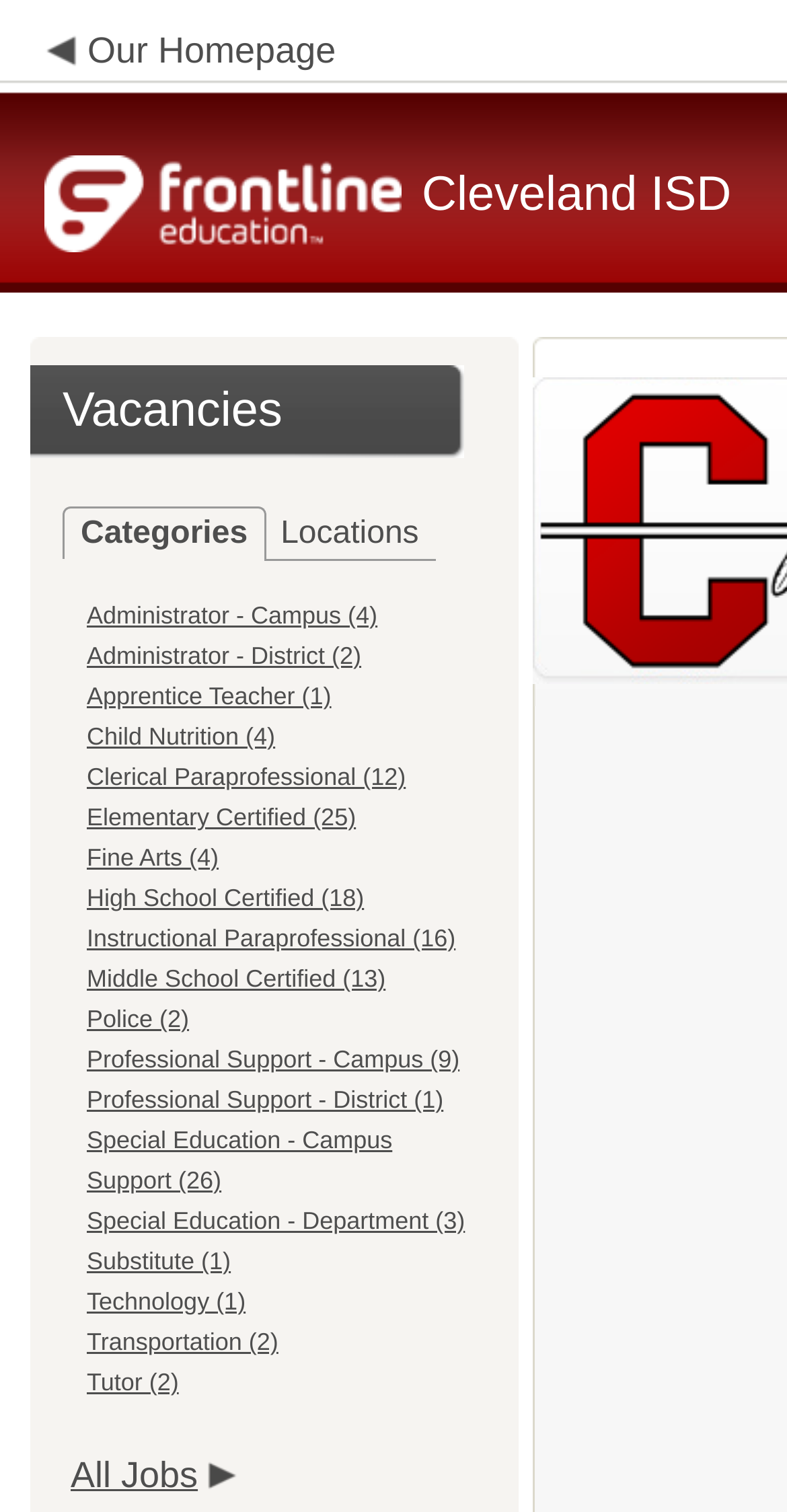Describe all the significant parts and information present on the webpage.

The webpage is the homepage of Cleveland ISD's Frontline Recruitment system. At the top, there is a heading "Our Homepage" with a link to the same title, situated near the top-left corner of the page. Next to it, on the right, is the Frontline Education logo. The title "Cleveland ISD" is displayed prominently on the top-right section of the page.

Below the title, there is a heading "Vacancies" located near the top-center of the page. Underneath it, there is a horizontal tab list with two tabs: "Categories" and "Locations". The "Categories" tab is selected by default.

The main content of the page is a list of job categories, displayed in a vertical column. There are 19 job categories in total, each represented by a link with a brief description, such as "Administrator - Campus (4)", "Elementary Certified (25)", and "Special Education - Campus Support (26)". These links are arranged from top to bottom, with the first category starting near the middle of the page and the last one ending near the bottom.

At the very bottom of the page, there is a link "All Jobs" situated near the bottom-left corner.